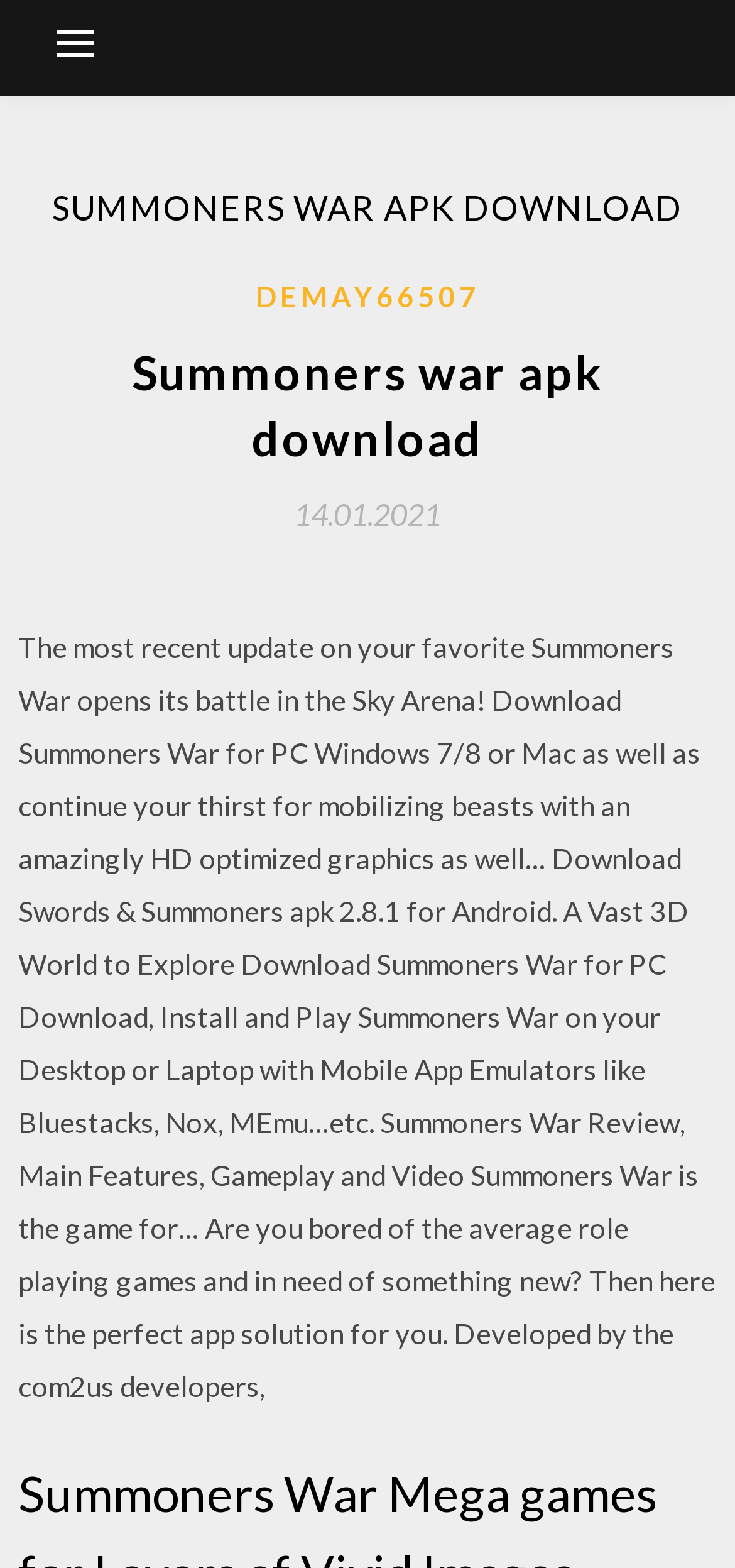Please identify the webpage's heading and generate its text content.

SUMMONERS WAR APK DOWNLOAD